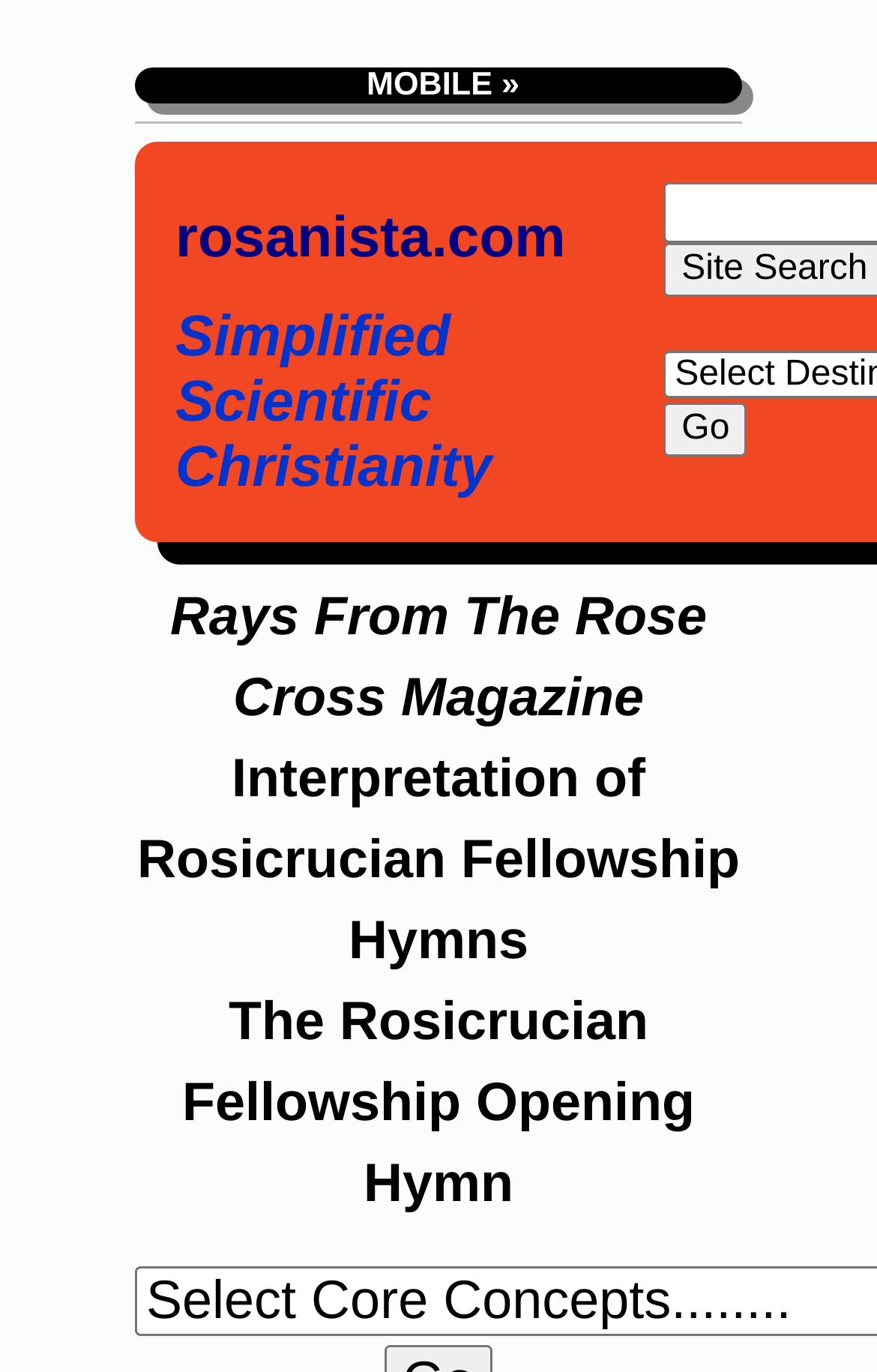Provide a single word or phrase answer to the question: 
What is the domain of the website?

rosanista.com